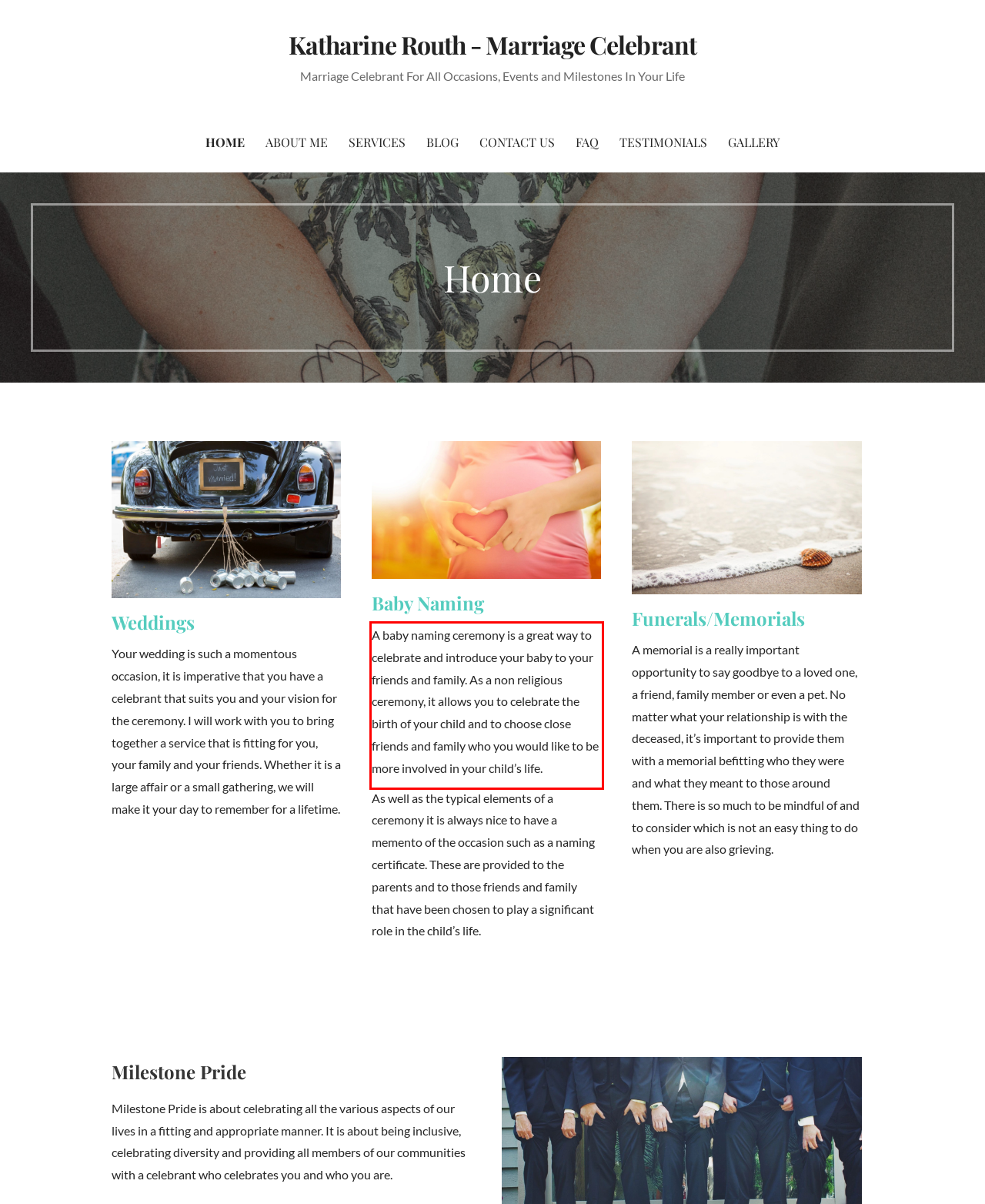By examining the provided screenshot of a webpage, recognize the text within the red bounding box and generate its text content.

A baby naming ceremony is a great way to celebrate and introduce your baby to your friends and family. As a non religious ceremony, it allows you to celebrate the birth of your child and to choose close friends and family who you would like to be more involved in your child’s life.